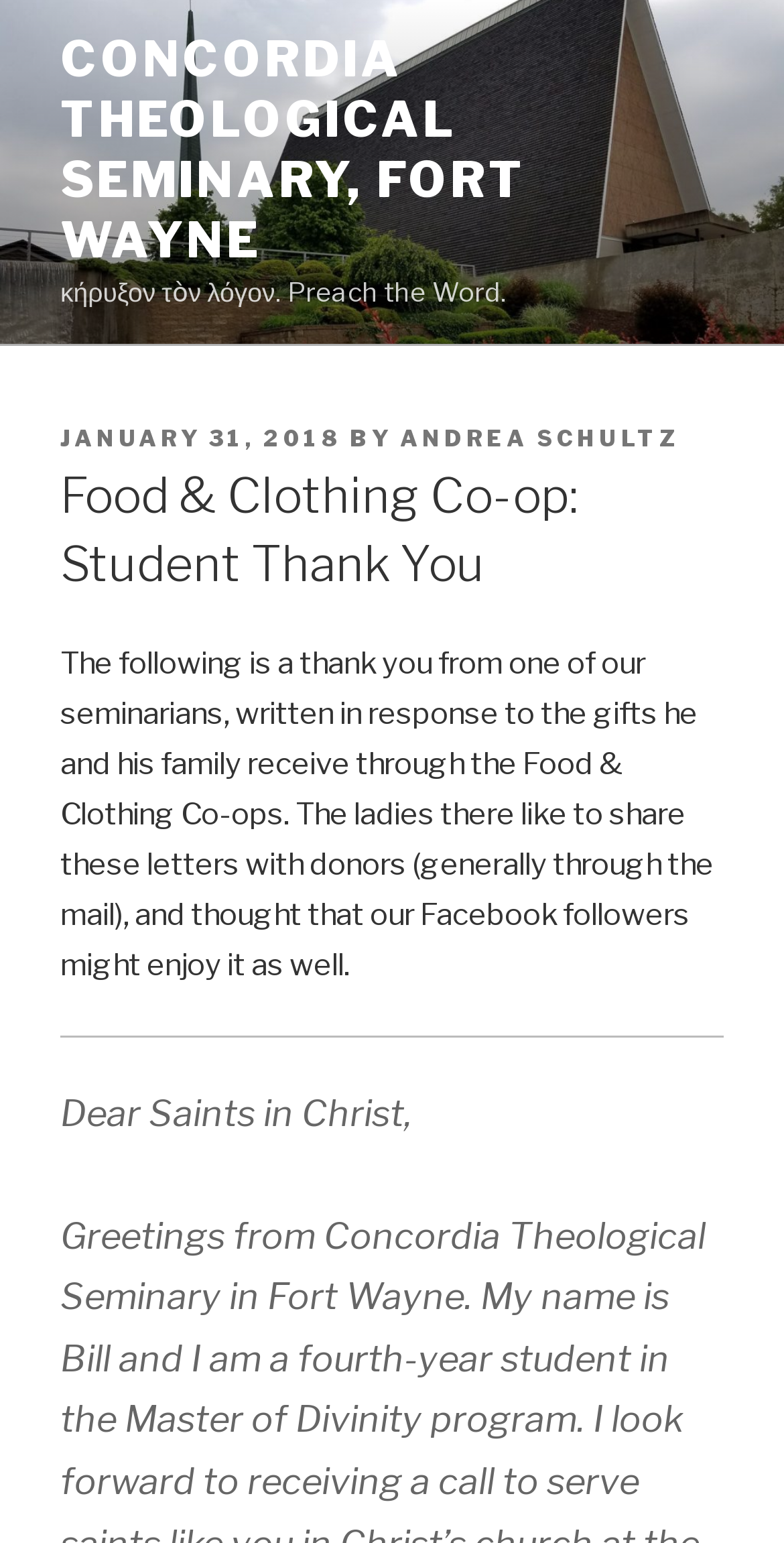Identify the main heading from the webpage and provide its text content.

Food & Clothing Co-op: Student Thank You